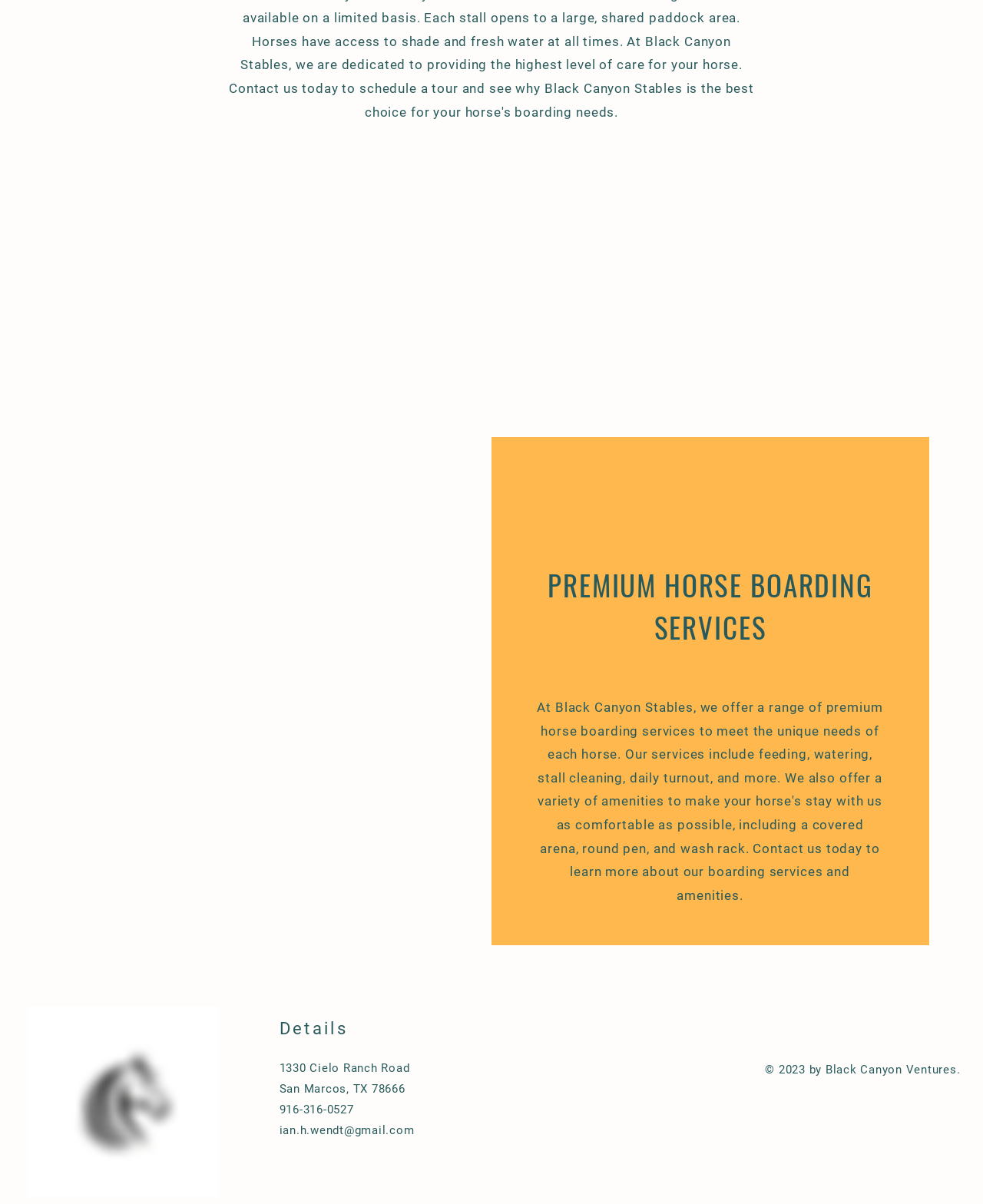What is the name of the horse boarding service?
Based on the visual details in the image, please answer the question thoroughly.

The name of the horse boarding service can be found in the heading element at the top of the webpage, which reads 'PREMIUM HORSE BOARDING SERVICES'.